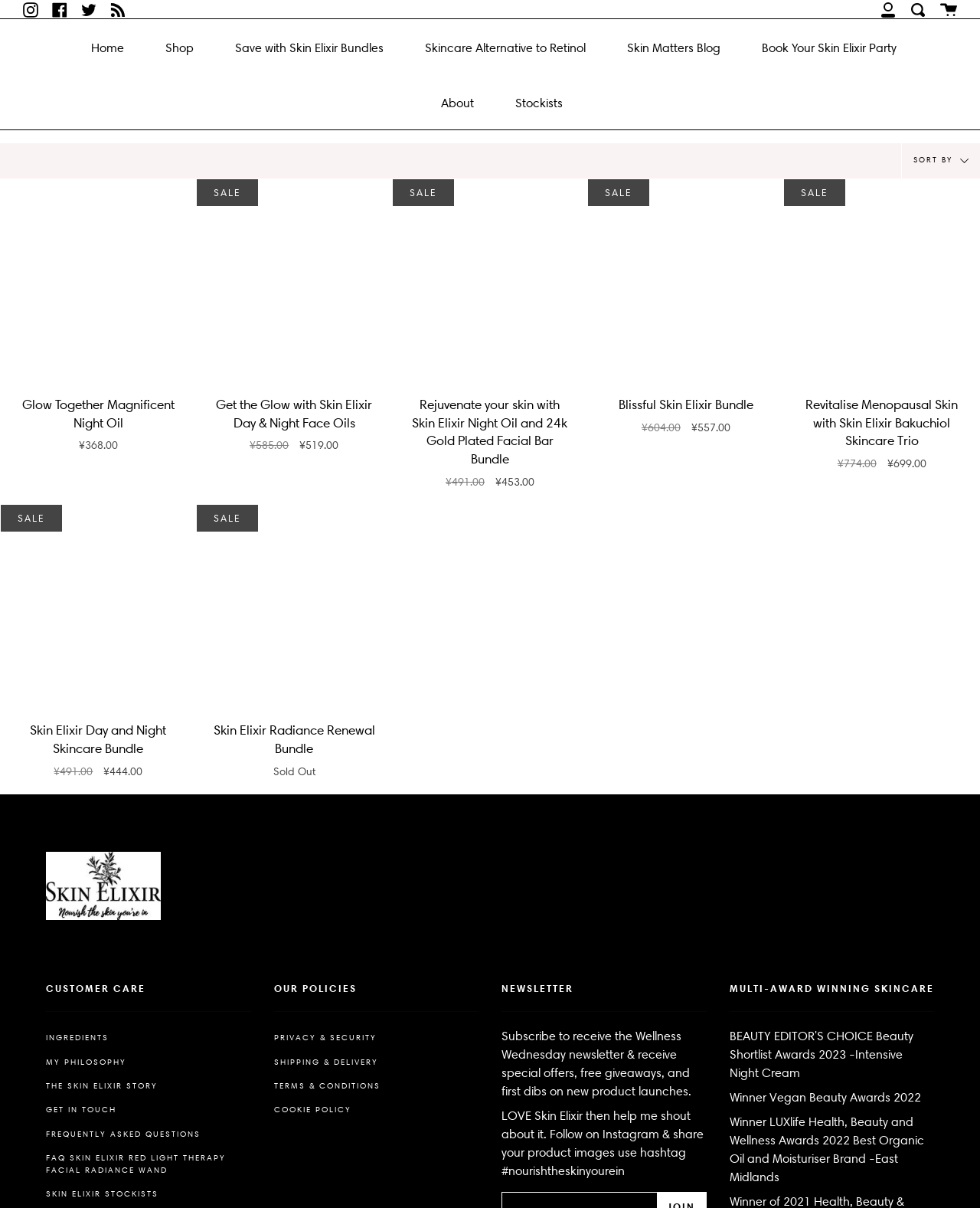Identify the bounding box coordinates of the element that should be clicked to fulfill this task: "Search the store". The coordinates should be provided as four float numbers between 0 and 1, i.e., [left, top, right, bottom].

[0.0, 0.0, 1.0, 0.051]